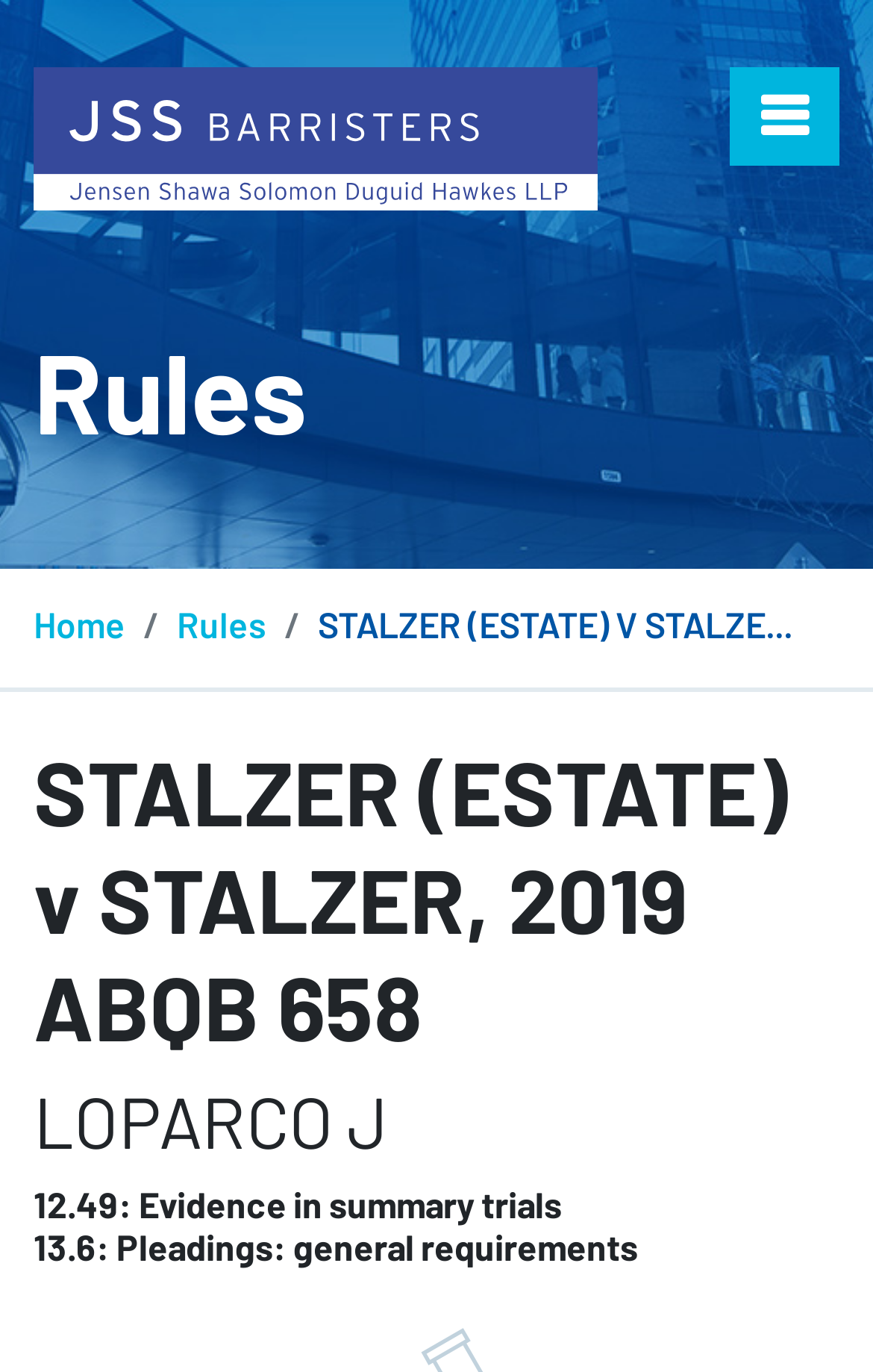Bounding box coordinates are given in the format (top-left x, top-left y, bottom-right x, bottom-right y). All values should be floating point numbers between 0 and 1. Provide the bounding box coordinate for the UI element described as: alt="Litigation Lawyers JSS Barristers logo"

[0.038, 0.082, 0.685, 0.113]